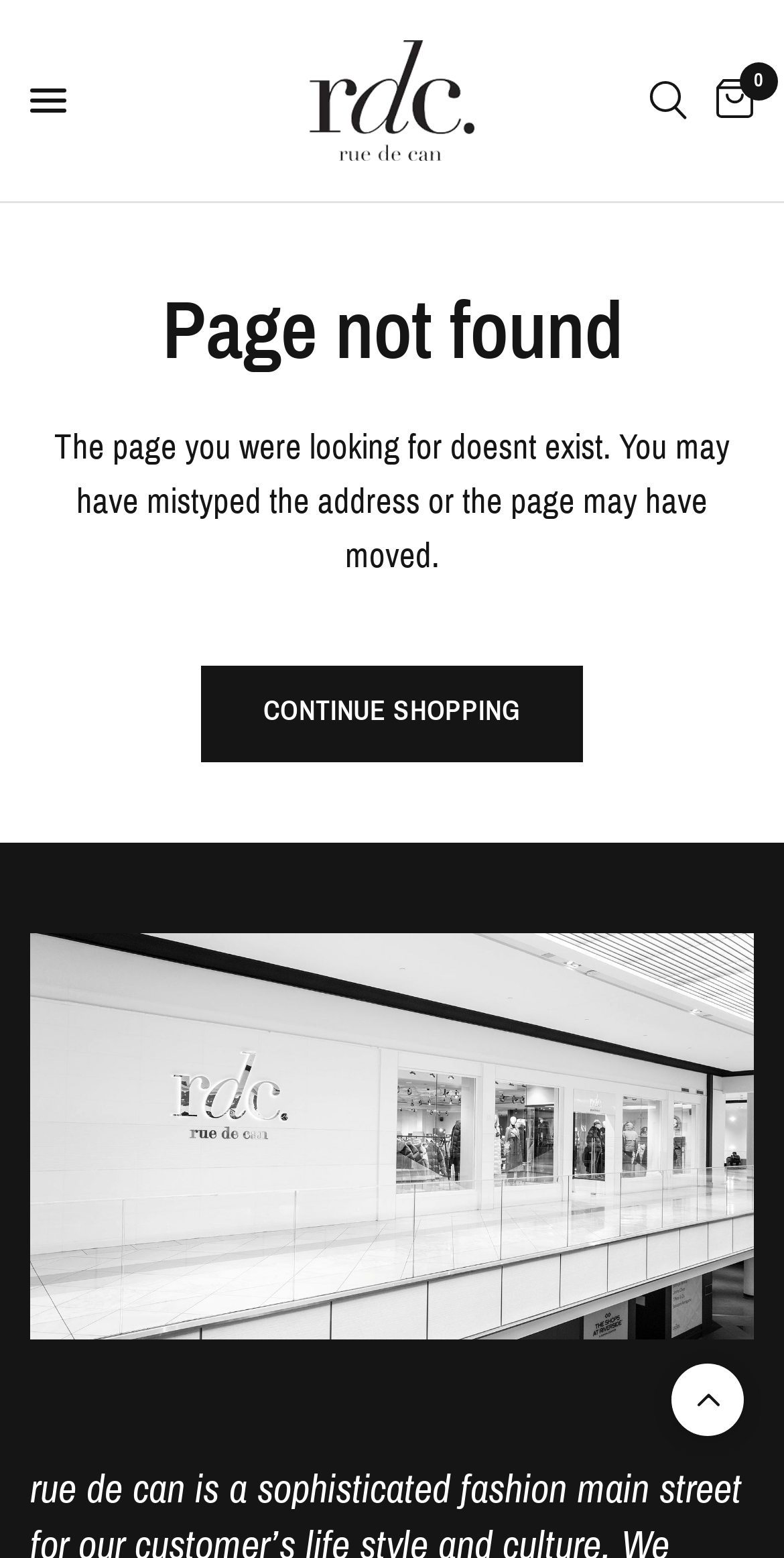Offer a detailed account of what is visible on the webpage.

The webpage appears to be an error page, specifically a 404 Not Found page, for the multi-concept store "rue de can". At the top left, there is a details element with a disclosure triangle, which is not expanded. 

To the right of the details element, the store's logo "rue de can" is displayed, with two identical images side by side. 

On the top right, there are three links: "Search", "0", and an empty image icon next to each link. 

Below the top section, the main content area begins. A heading "Page not found" is centered at the top of this section. 

Below the heading, a paragraph of text explains that the page the user was looking for does not exist, possibly due to a mistyped address or the page having moved. 

Underneath the paragraph, a prominent link "CONTINUE SHOPPING" is displayed, encouraging the user to continue browsing the store. 

Finally, at the bottom right corner of the page, there is a small image, likely a decorative element or a social media icon.